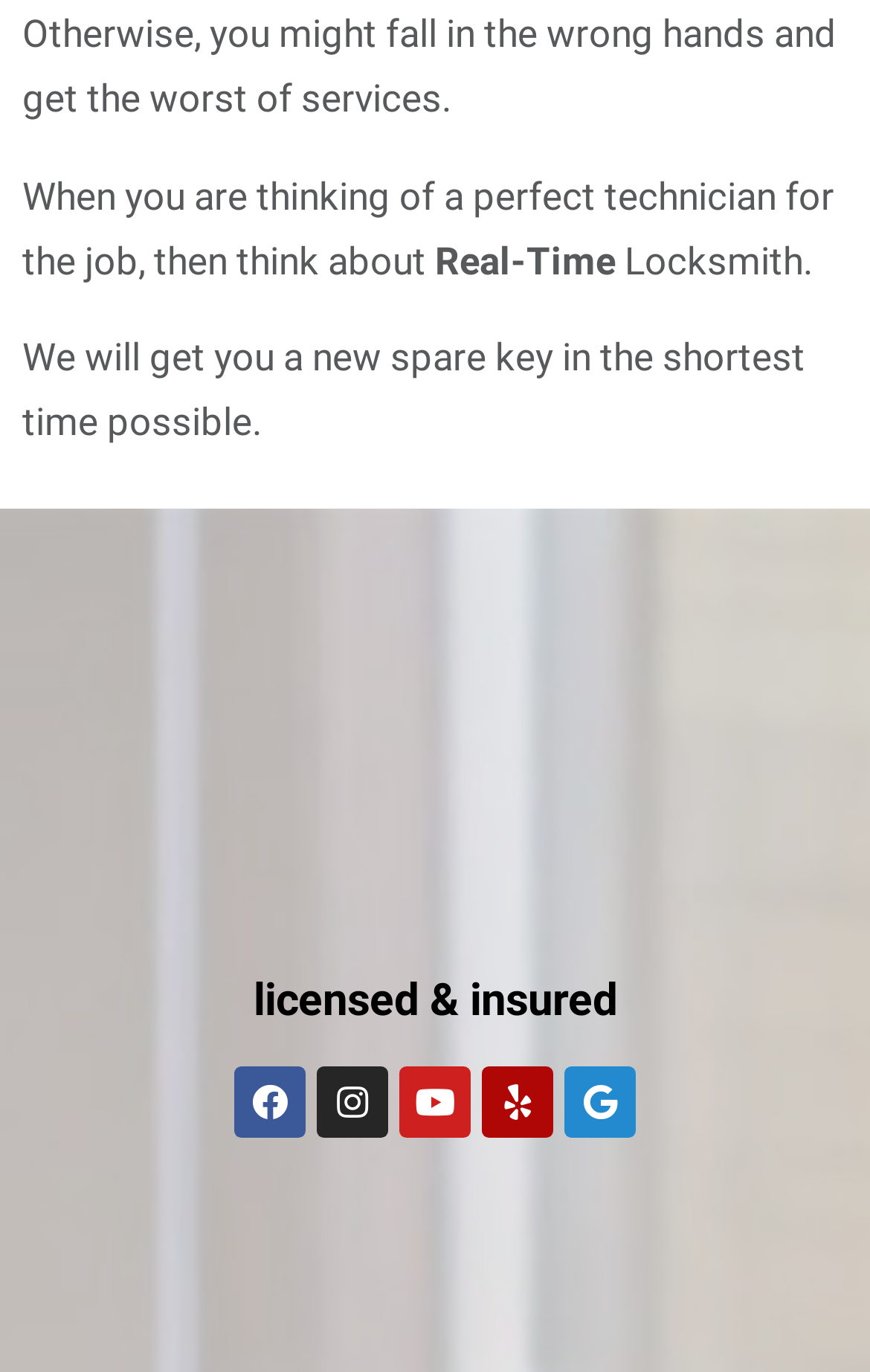What is the location of the service provider?
Answer the question with a thorough and detailed explanation.

The location of the service provider can be determined by looking at the text 'Real Time Locksmith, Inc., Locksmith, Campbell, CA' which suggests that the service provider is located in Campbell, CA.